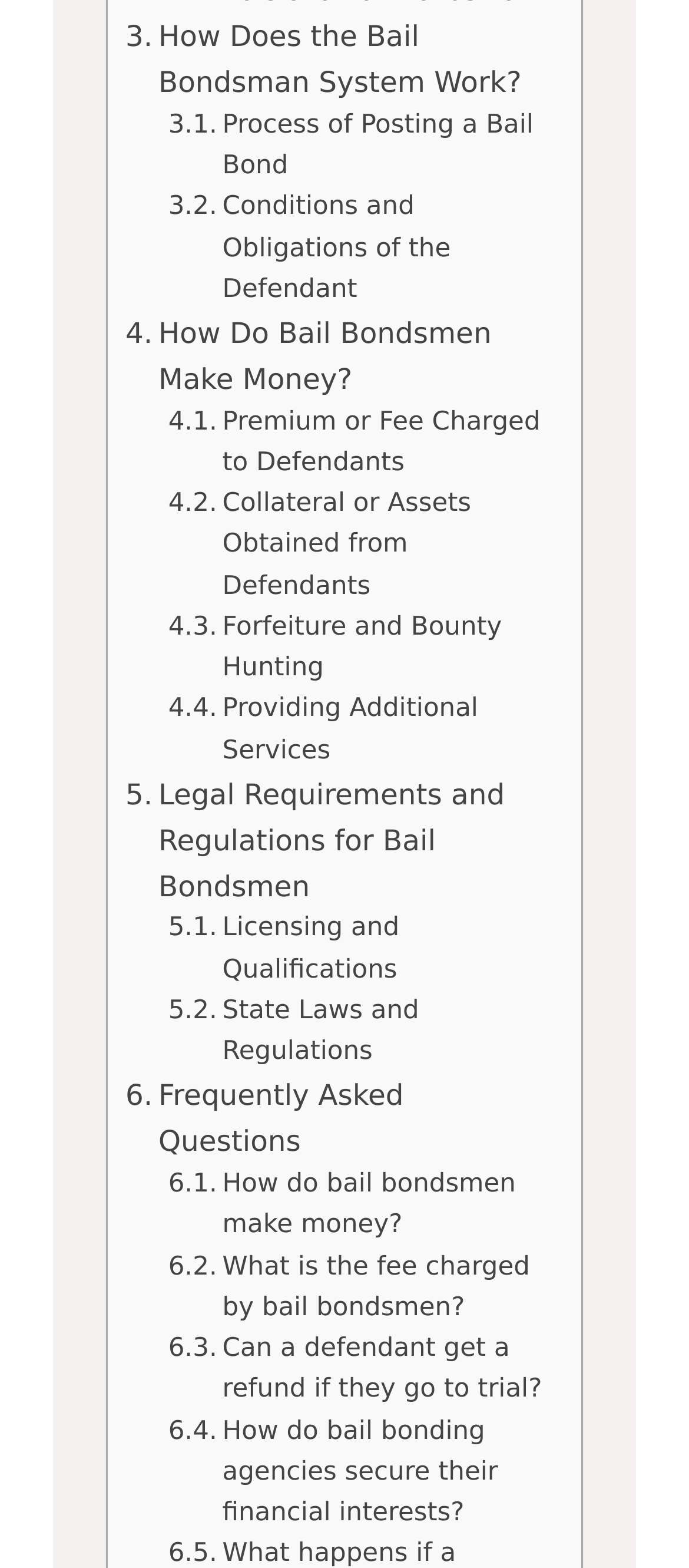From the webpage screenshot, predict the bounding box of the UI element that matches this description: "Licensing and Qualifications".

[0.244, 0.58, 0.792, 0.632]